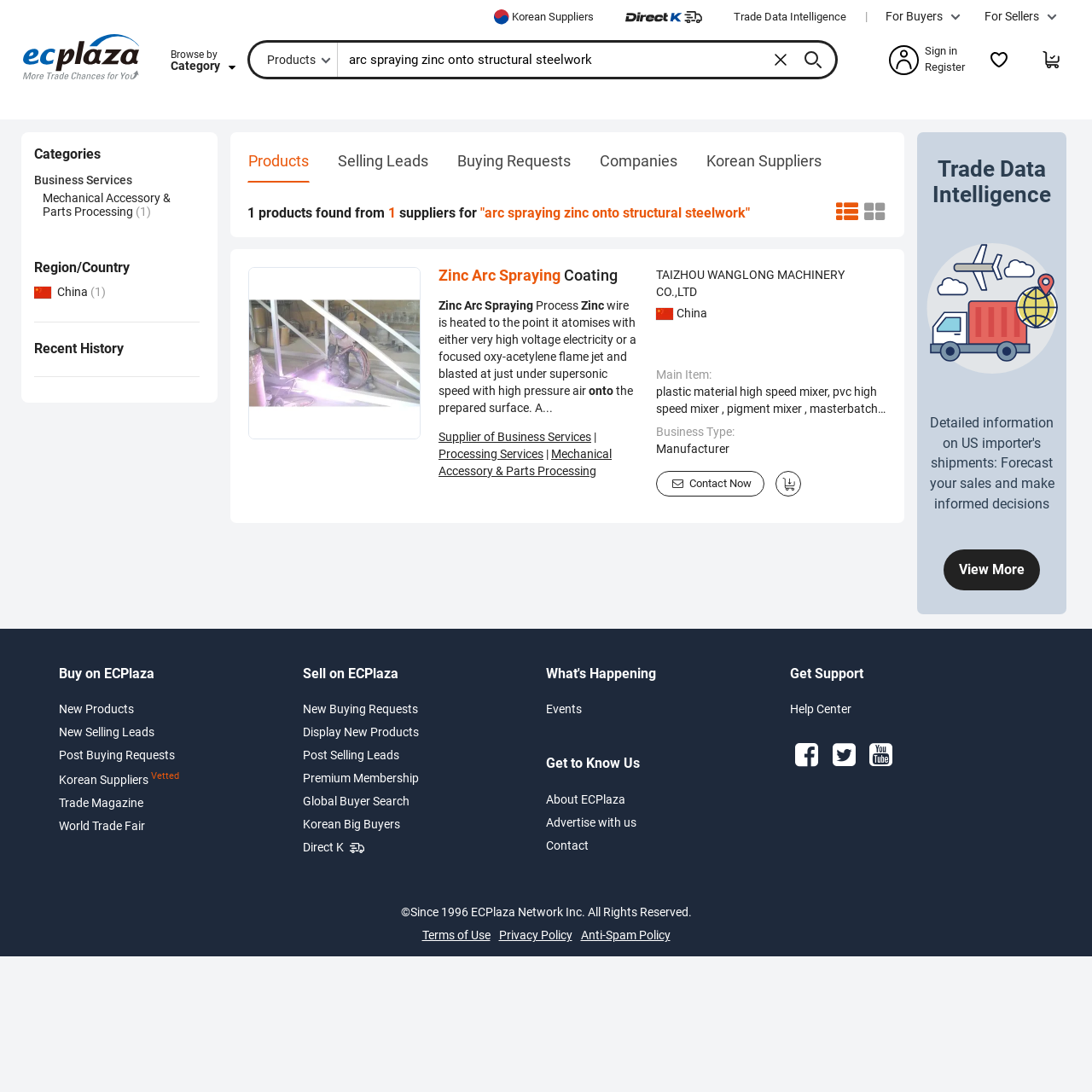Please find the bounding box coordinates of the element that needs to be clicked to perform the following instruction: "View product details". The bounding box coordinates should be four float numbers between 0 and 1, represented as [left, top, right, bottom].

[0.402, 0.245, 0.584, 0.262]